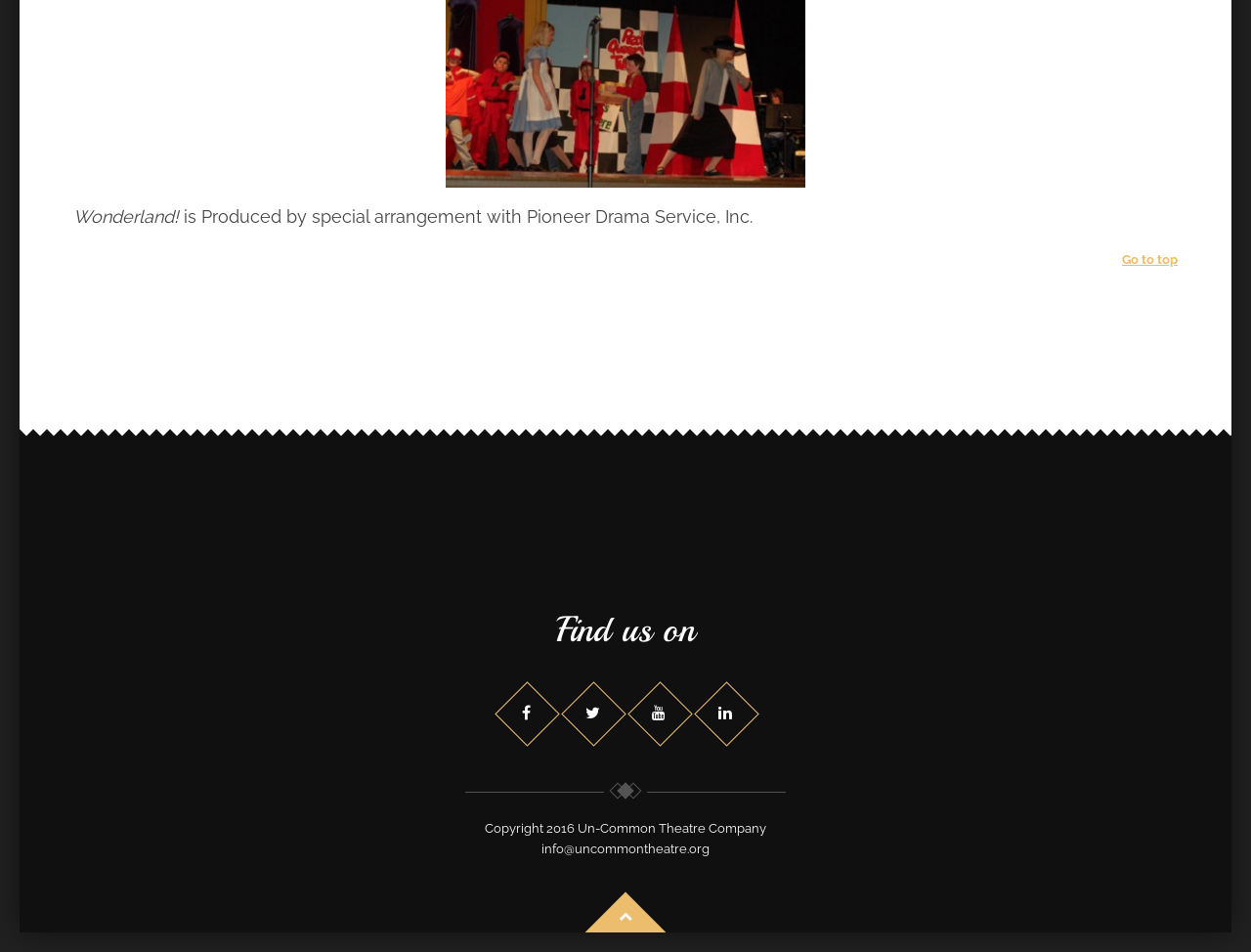Please give a concise answer to this question using a single word or phrase: 
What is the year of the copyright?

2016